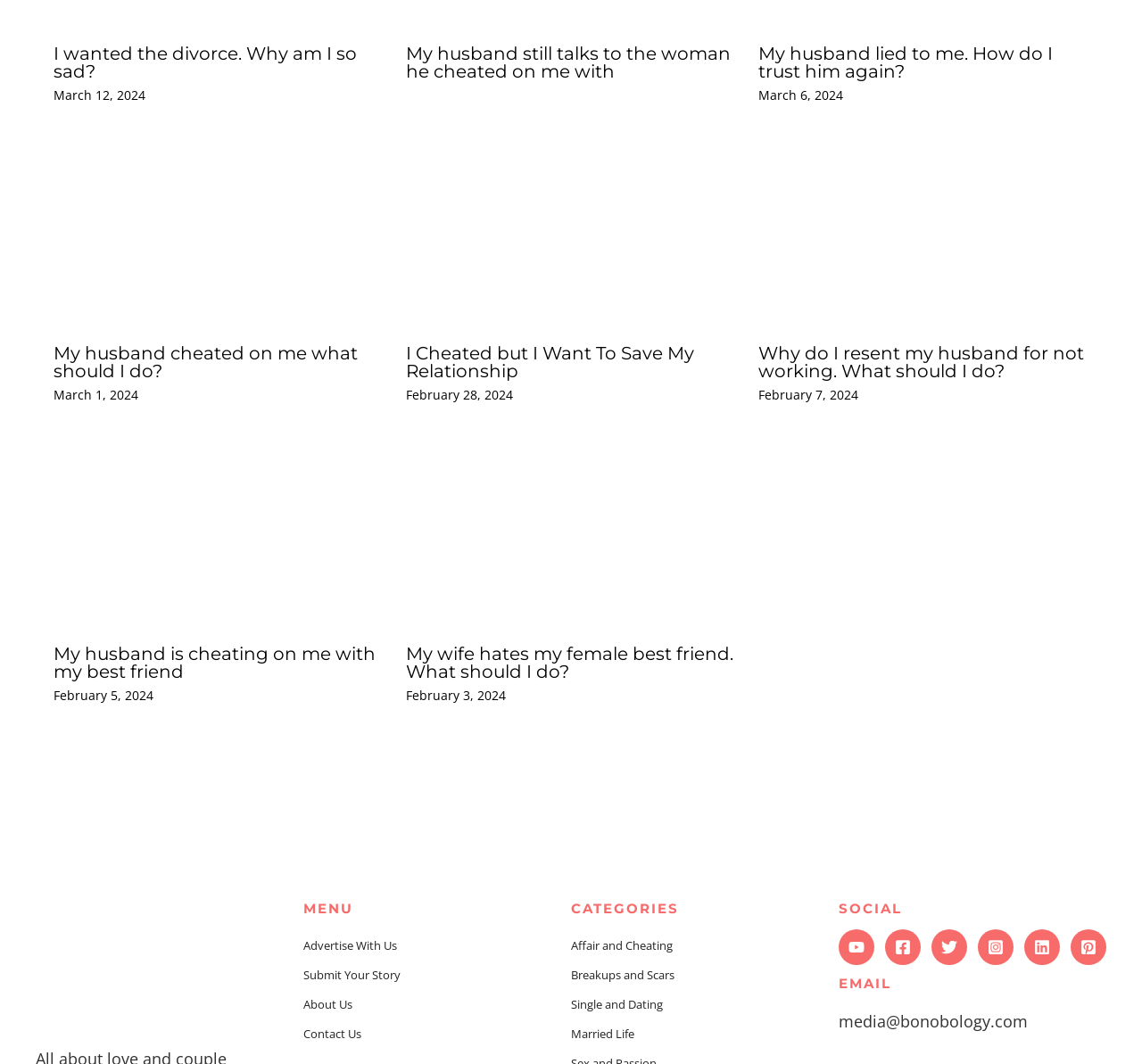Please locate the bounding box coordinates of the element that needs to be clicked to achieve the following instruction: "Read the article 'My husband cheated on me what should I do?'". The coordinates should be four float numbers between 0 and 1, i.e., [left, top, right, bottom].

[0.047, 0.21, 0.336, 0.23]